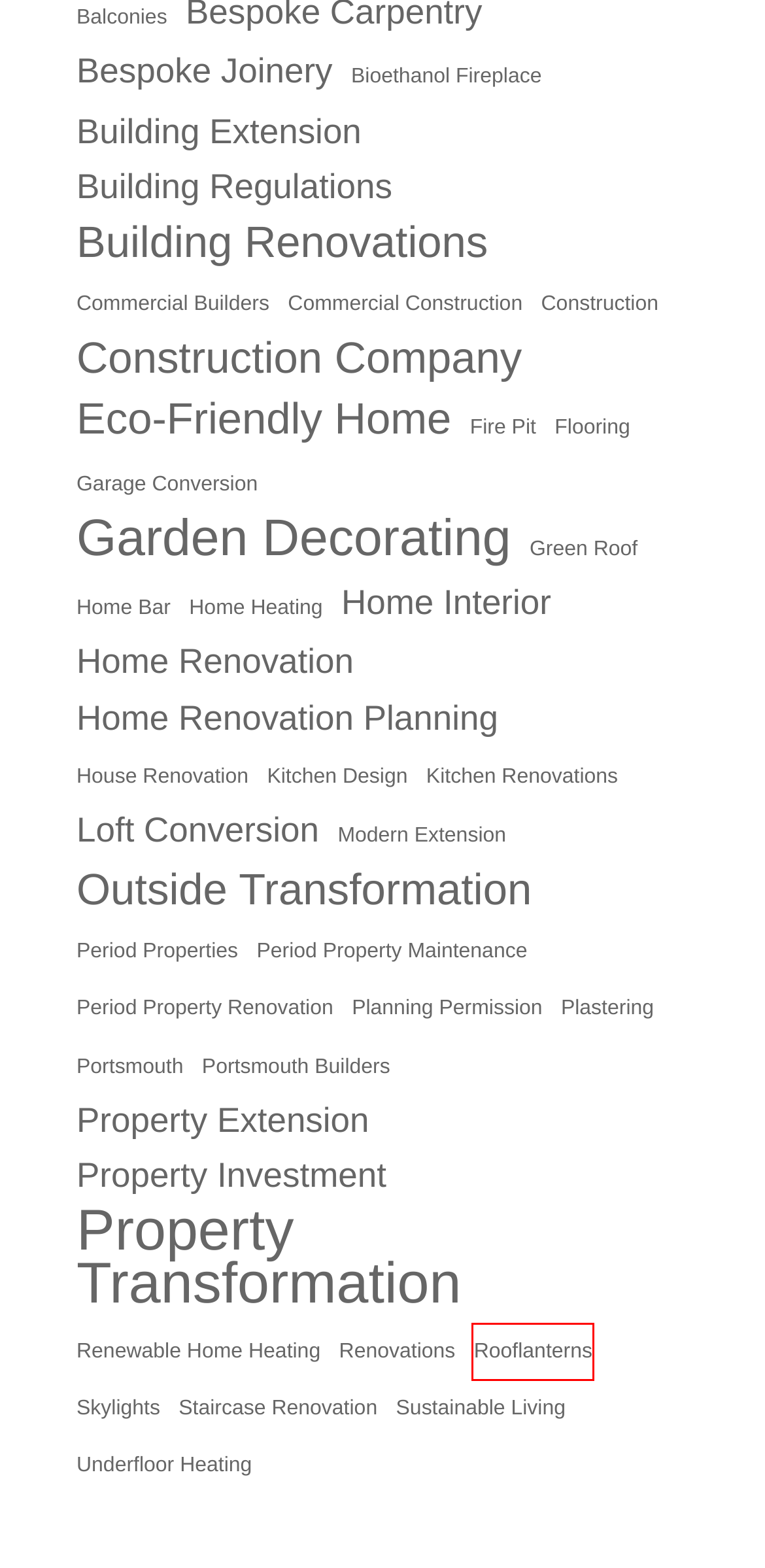Examine the screenshot of the webpage, noting the red bounding box around a UI element. Pick the webpage description that best matches the new page after the element in the red bounding box is clicked. Here are the candidates:
A. Green Roof Archives - Pinnacle Works Sussex
B. Kitchen Renovations Archives - Pinnacle Works Sussex
C. Skylights Archives - Pinnacle Works Sussex
D. Building Renovations Archives - Pinnacle Works Sussex
E. Home Heating Archives - Pinnacle Works Sussex
F. Rooflanterns Archives - Pinnacle Works Sussex
G. Staircase Renovation Archives - Pinnacle Works Sussex
H. Bioethanol Fireplace Archives - Pinnacle Works Sussex

F